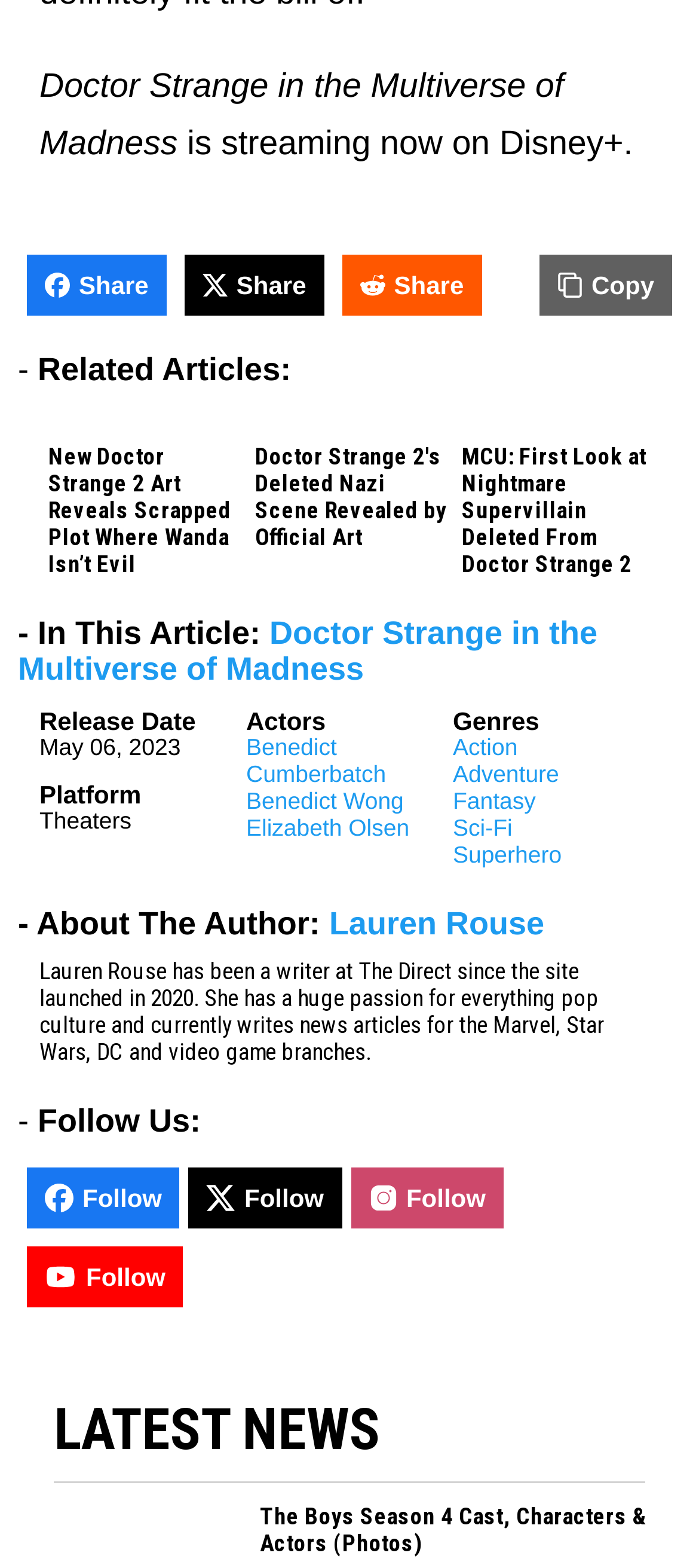Highlight the bounding box coordinates of the element you need to click to perform the following instruction: "Read the article 'New Doctor Strange 2 Art Reveals Scrapped Plot Where Wanda Isn’t Evil'."

[0.056, 0.26, 0.082, 0.283]